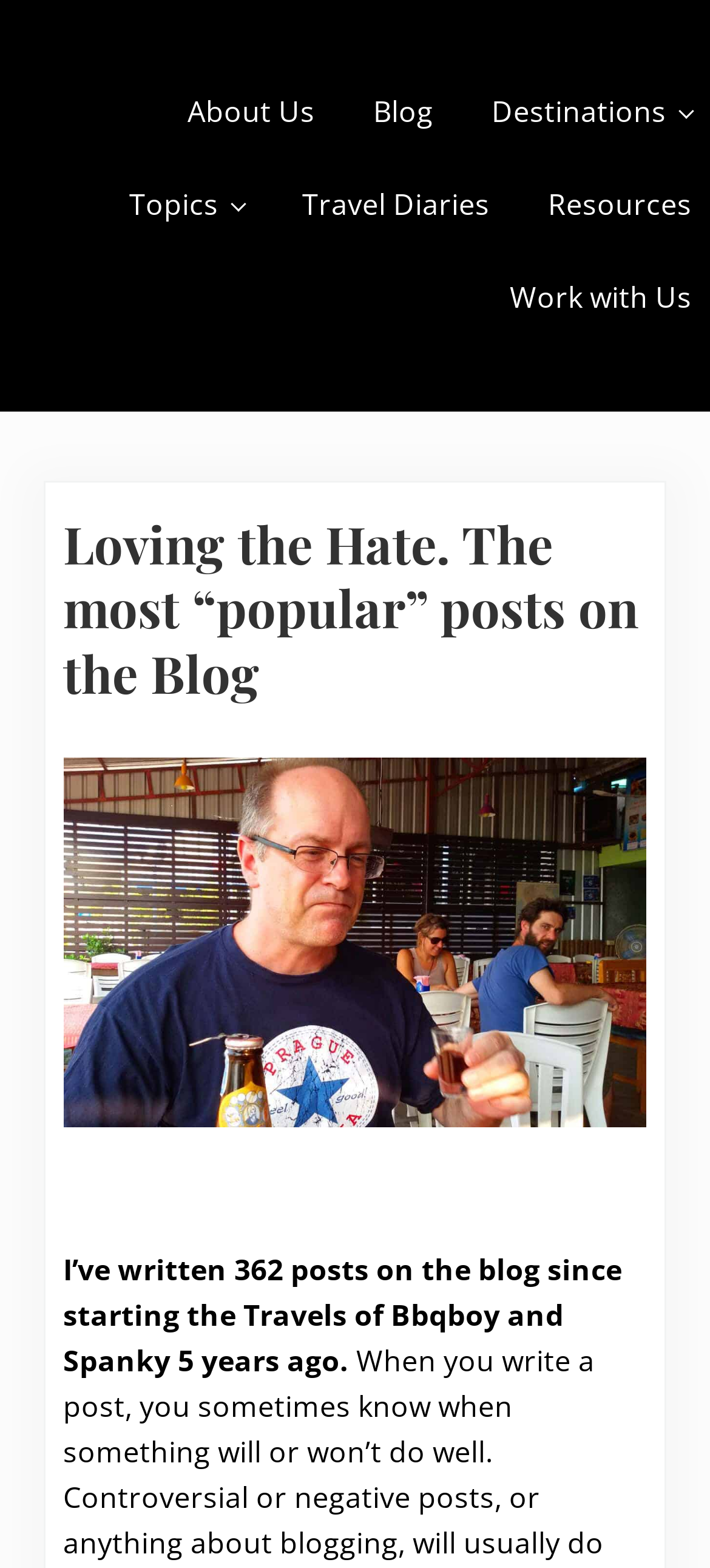Extract the main title from the webpage.

Loving the Hate. The most “popular” posts on the Blog